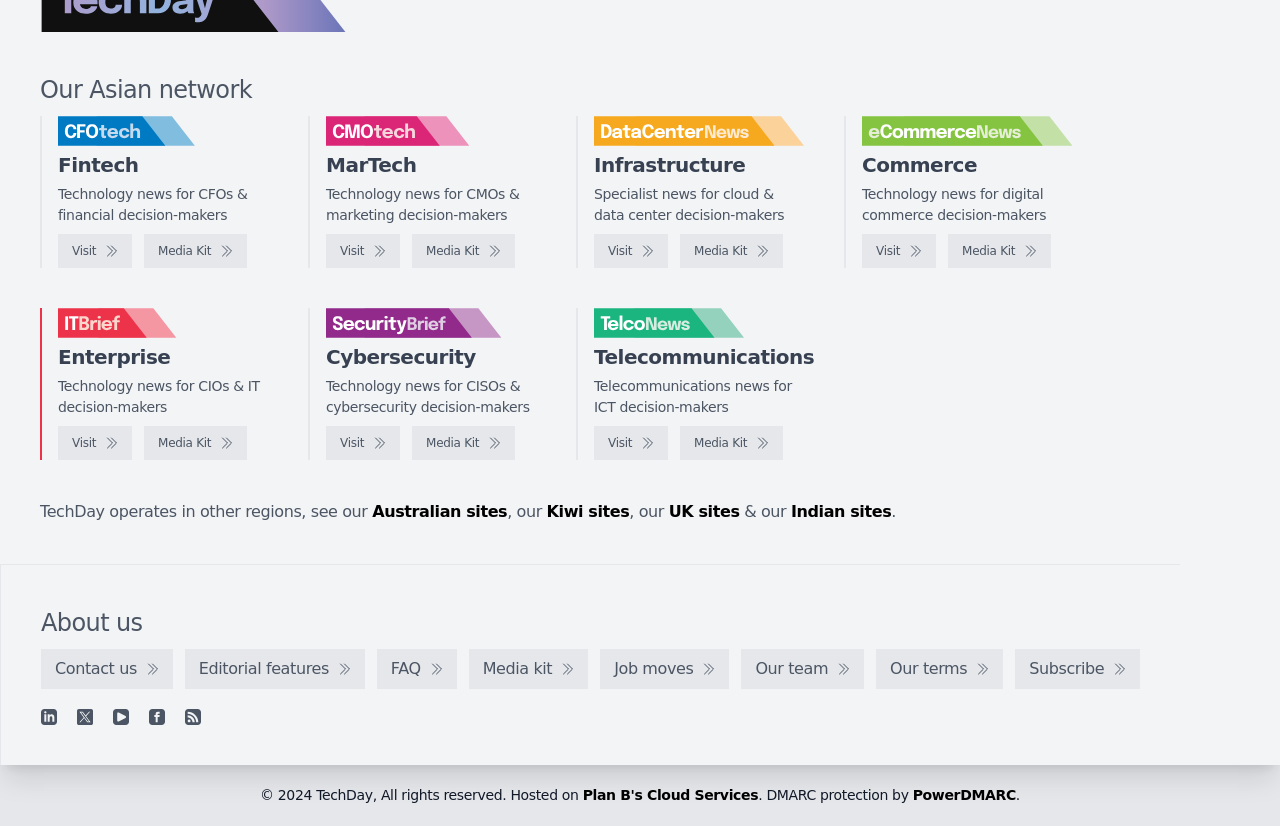Using the information in the image, give a comprehensive answer to the question: 
What is the purpose of the 'Visit' links?

The 'Visit' links are present next to each logo and description, suggesting that they are meant to direct users to the corresponding technology news websites.